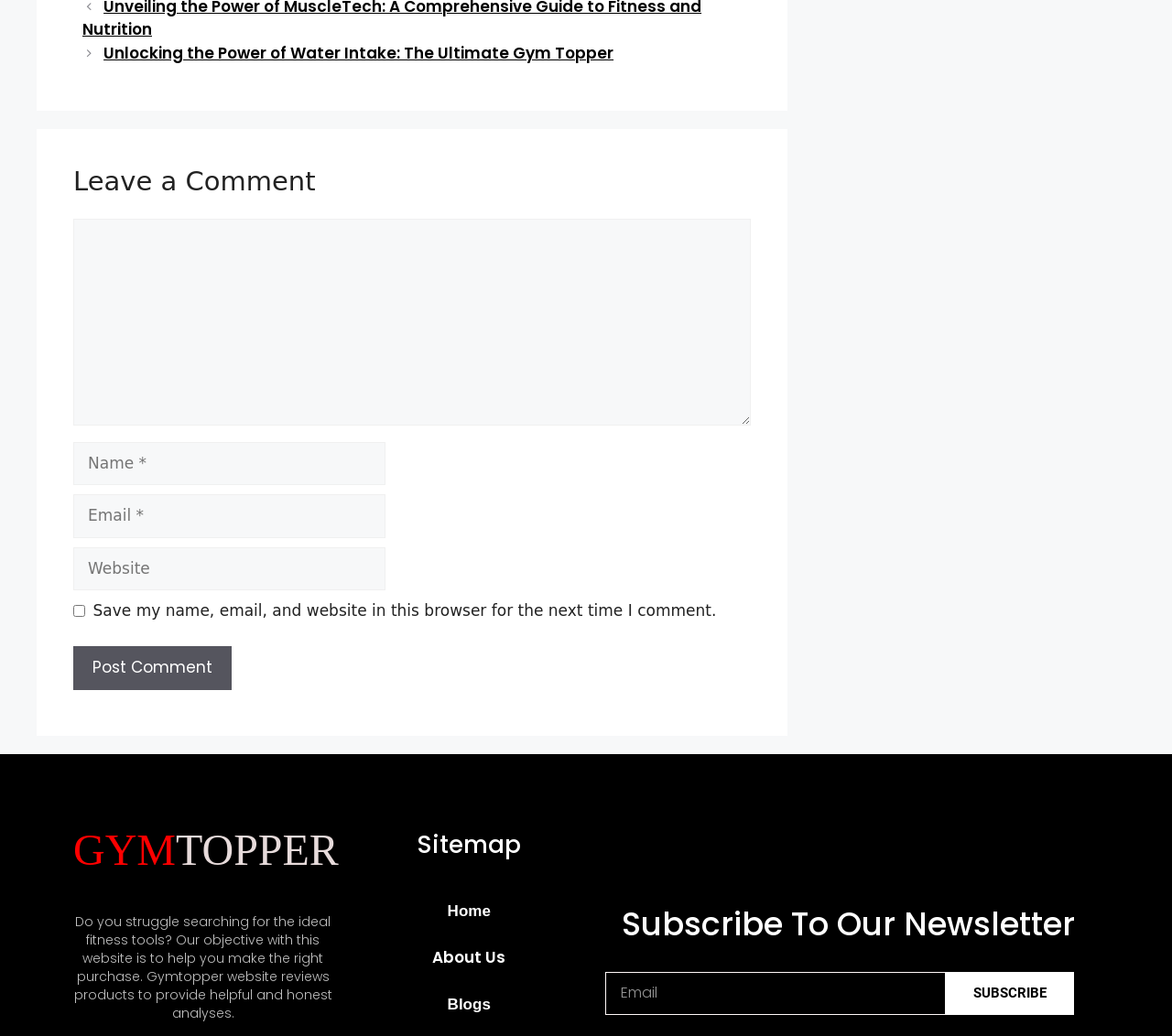Using the given element description, provide the bounding box coordinates (top-left x, top-left y, bottom-right x, bottom-right y) for the corresponding UI element in the screenshot: Home

[0.382, 0.871, 0.419, 0.888]